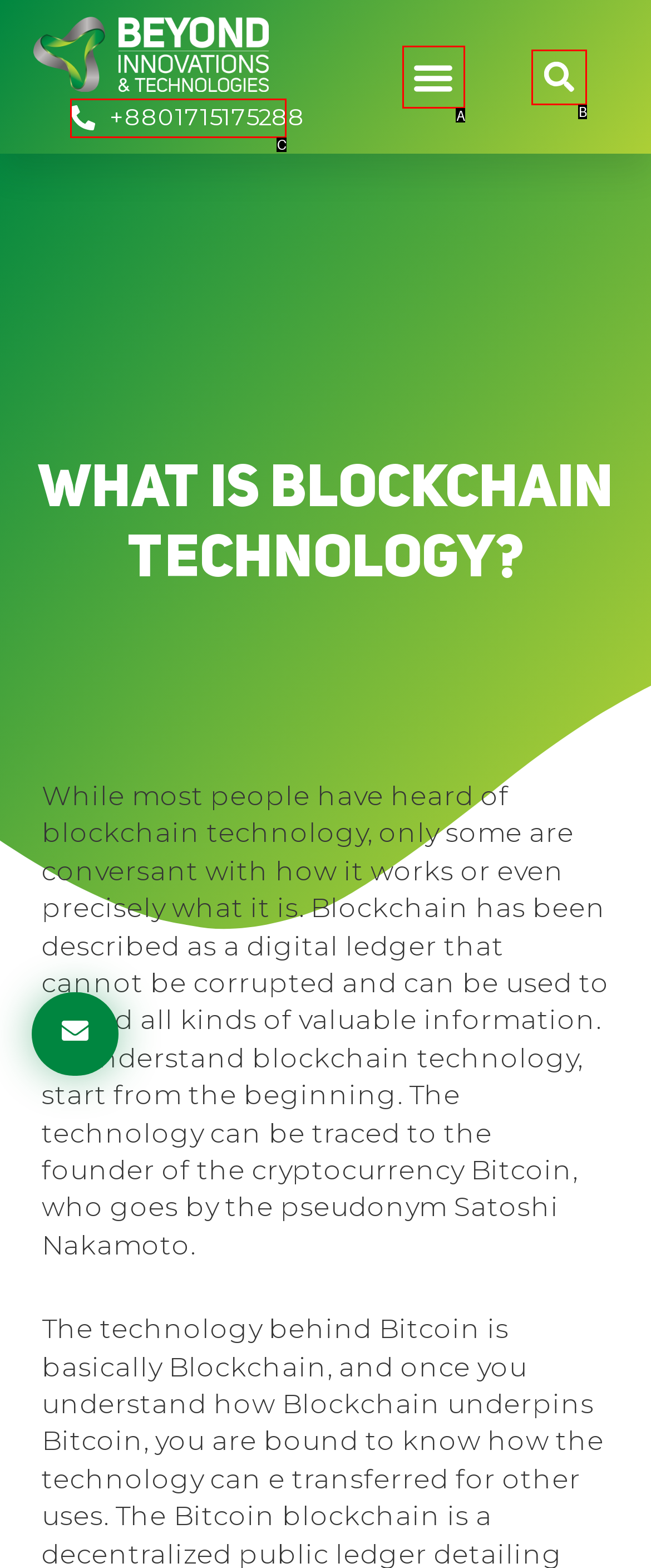Determine which option fits the following description: Search
Answer with the corresponding option's letter directly.

B